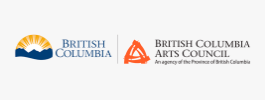What is symbolized by the sun rising over stylized mountains and ocean waves?
Please give a detailed and elaborate answer to the question based on the image.

The British Columbia logo features a sun rising over stylized mountains and ocean waves, which is a symbolic representation of the province's natural beauty and vibrant landscape, highlighting its unique geographical features.